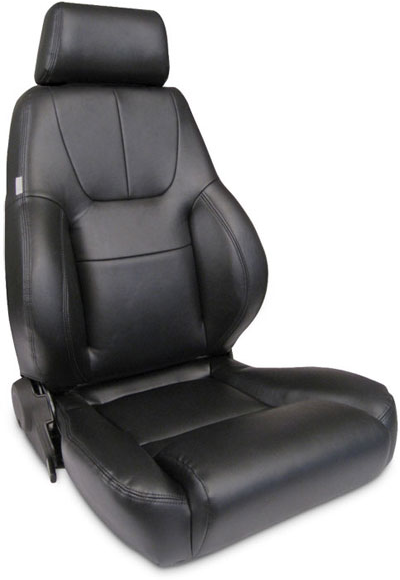Craft a detailed explanation of the image.

This image showcases a sleek, modern car seat designed for comfort and ergonomic support. The seat features a polished black leather surface with subtle stitching details, enhancing its aesthetic appeal. It is designed with high side bolsters for added support during driving, along with a plush cushion for comfort. The adjustable headrest can be modified to suit individual preferences, making it an excellent choice for long commutes or road trips. Overall, this seat reflects a balance of style and functionality, ideal for automotive enthusiasts seeking both elegance and comfort in their vehicle's interior.